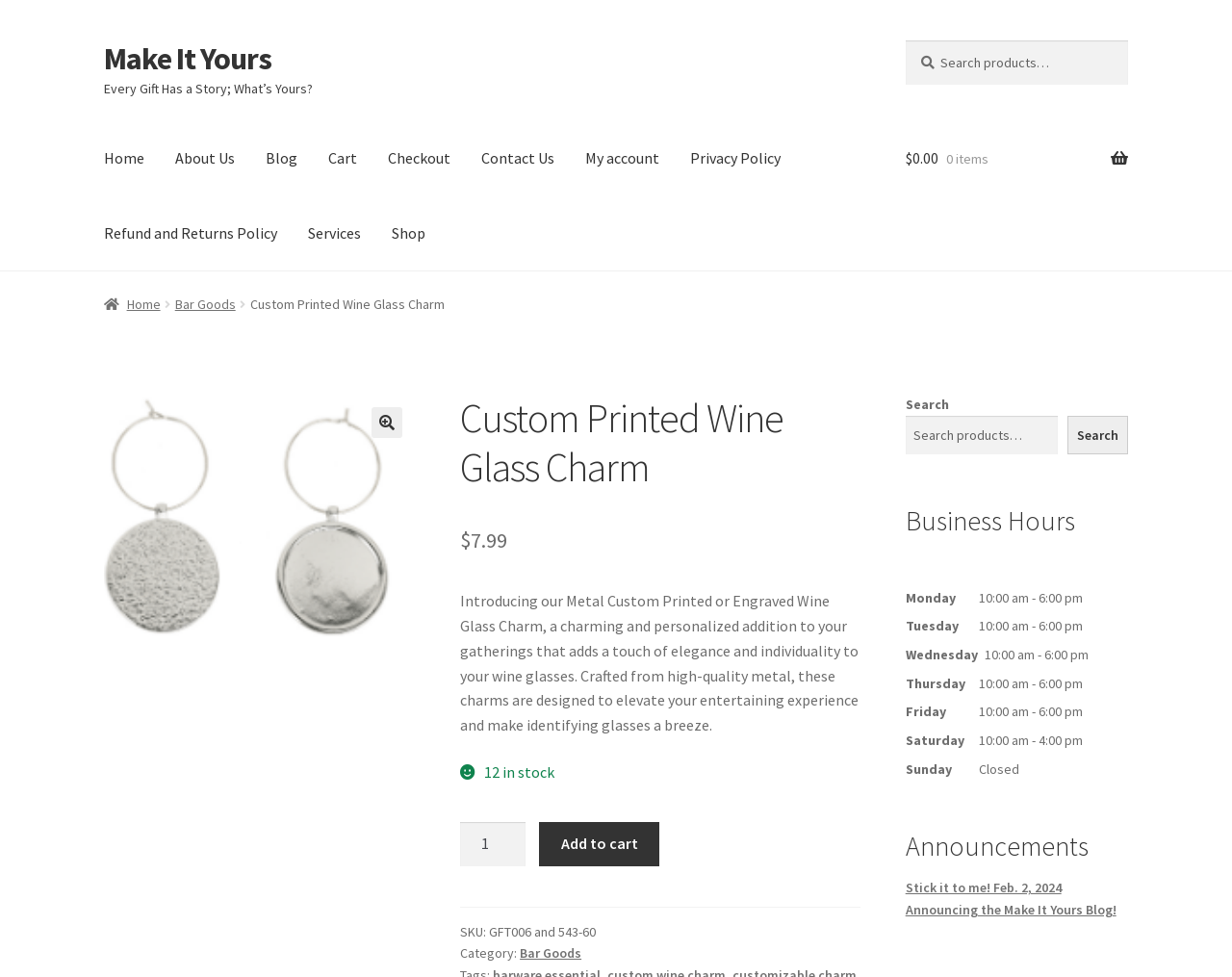Can you give a detailed response to the following question using the information from the image? What is the minimum quantity of the product that can be added to cart?

The minimum quantity of the product that can be added to cart can be found in the product quantity section, where the spin button has a minimum value of 1.